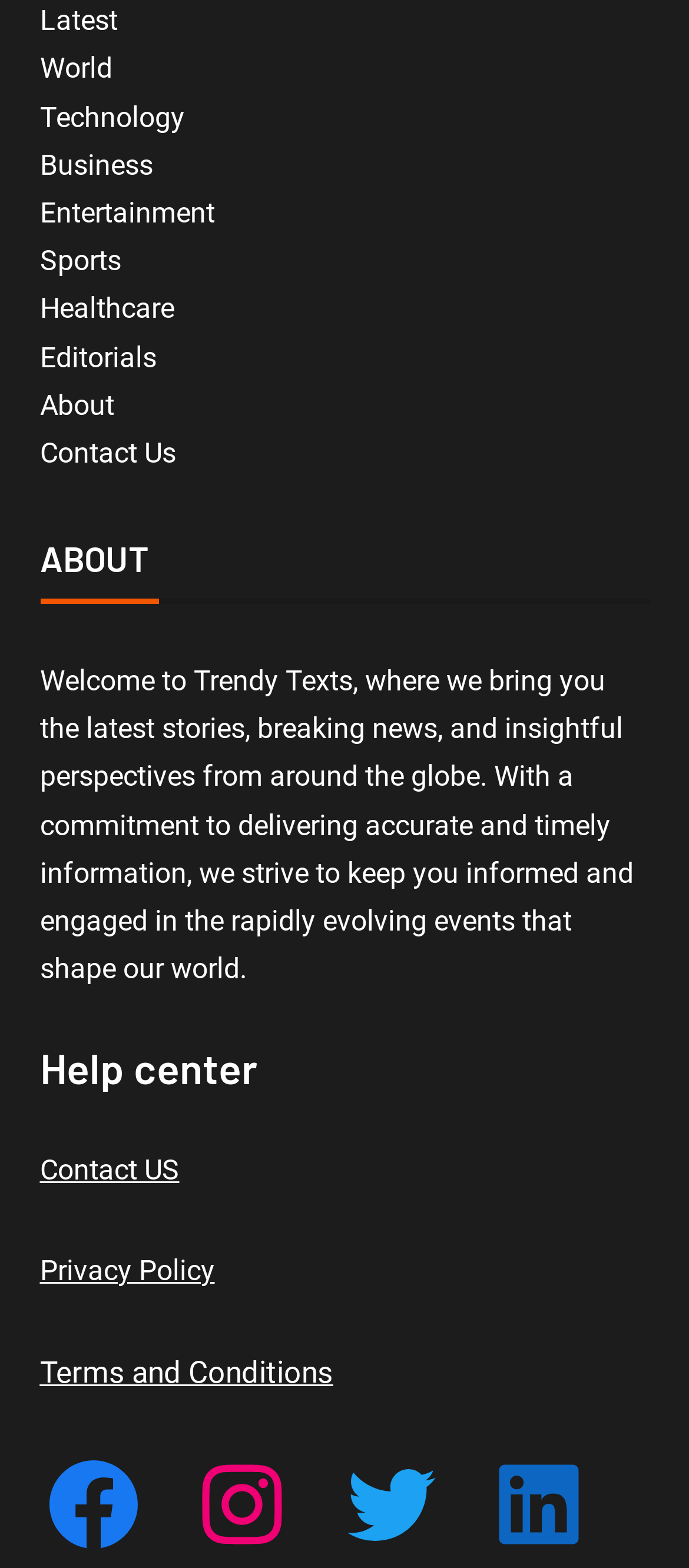Can you identify the bounding box coordinates of the clickable region needed to carry out this instruction: 'Contact Us'? The coordinates should be four float numbers within the range of 0 to 1, stated as [left, top, right, bottom].

[0.058, 0.278, 0.255, 0.299]